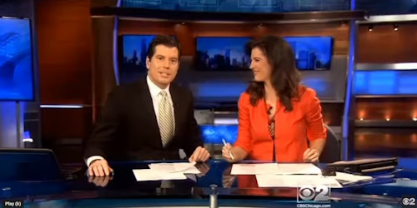Please provide a short answer using a single word or phrase for the question:
What is the color of the female anchor's blazer?

red